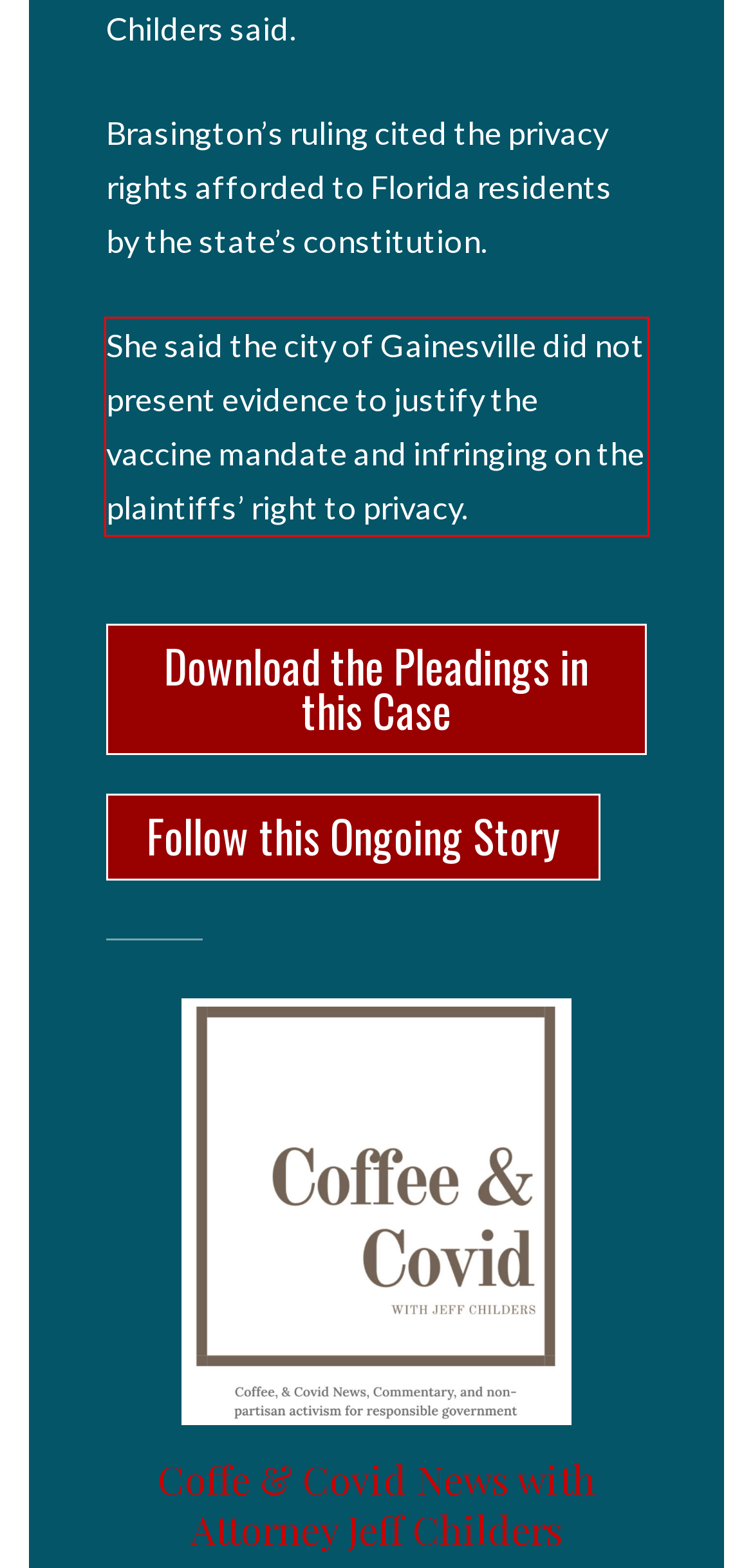You are provided with a screenshot of a webpage featuring a red rectangle bounding box. Extract the text content within this red bounding box using OCR.

She said the city of Gainesville did not present evidence to justify the vaccine mandate and infringing on the plaintiffs’ right to privacy.